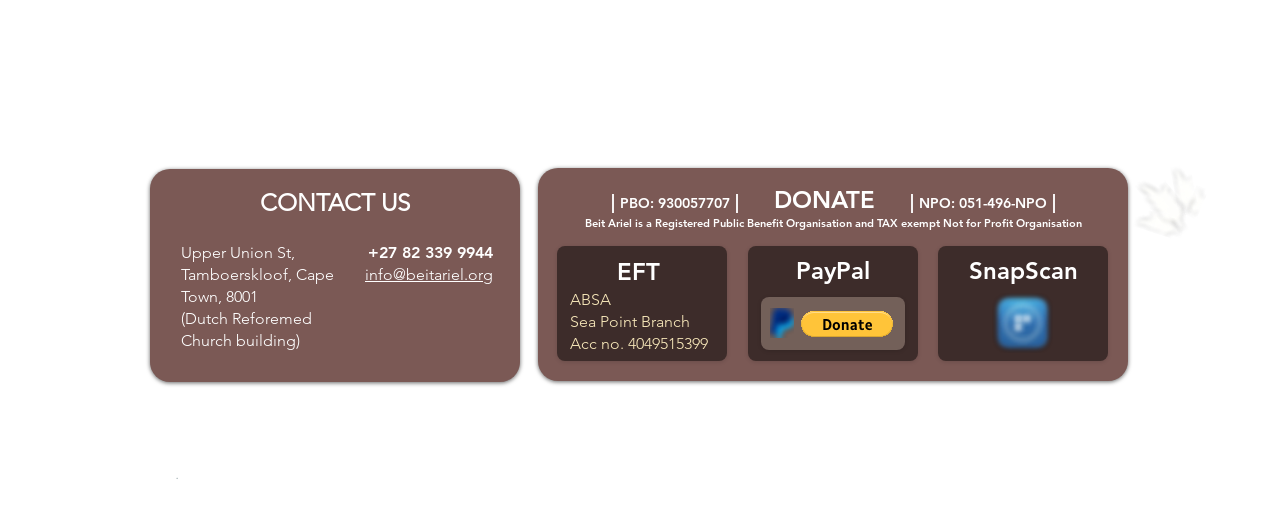Locate the bounding box coordinates of the element I should click to achieve the following instruction: "Click the 'info@beitariel.org' link".

[0.285, 0.52, 0.385, 0.563]